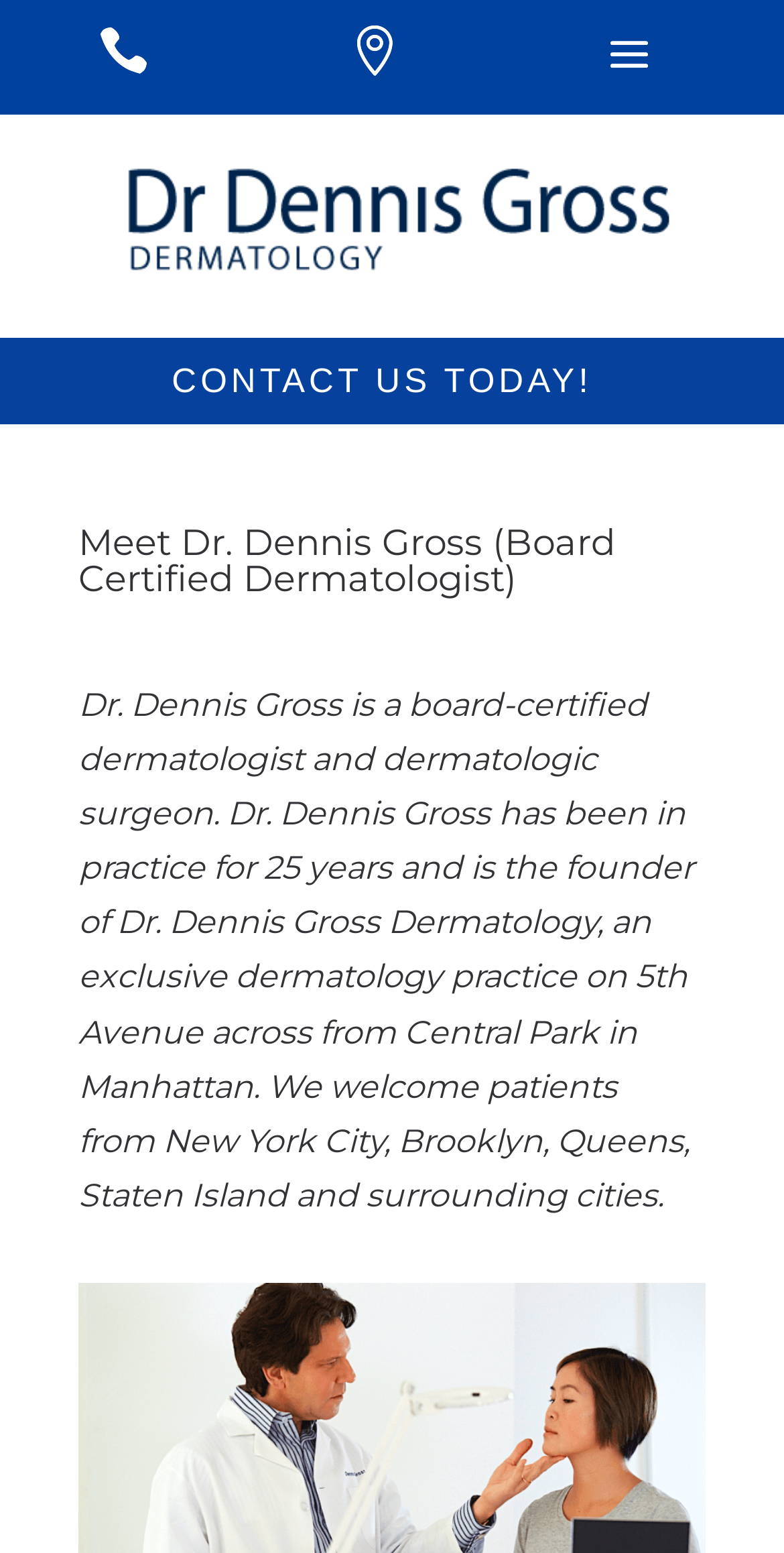Use a single word or phrase to answer the question:
What is the purpose of the contact form?

To contact Dr. Dennis Gross